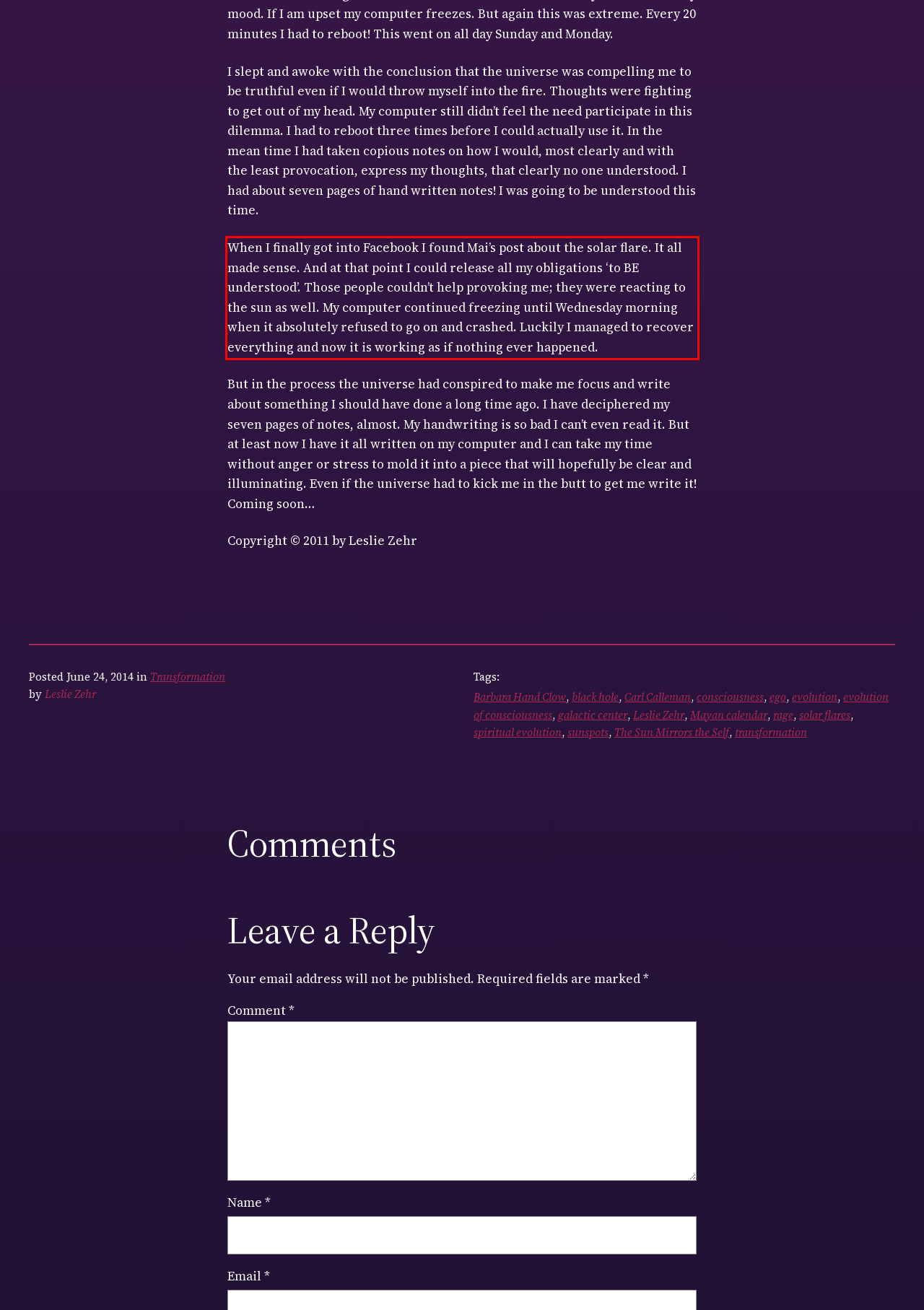Review the screenshot of the webpage and recognize the text inside the red rectangle bounding box. Provide the extracted text content.

When I finally got into Facebook I found Mai’s post about the solar flare. It all made sense. And at that point I could release all my obligations ‘to BE understood’. Those people couldn’t help provoking me; they were reacting to the sun as well. My computer continued freezing until Wednesday morning when it absolutely refused to go on and crashed. Luckily I managed to recover everything and now it is working as if nothing ever happened.